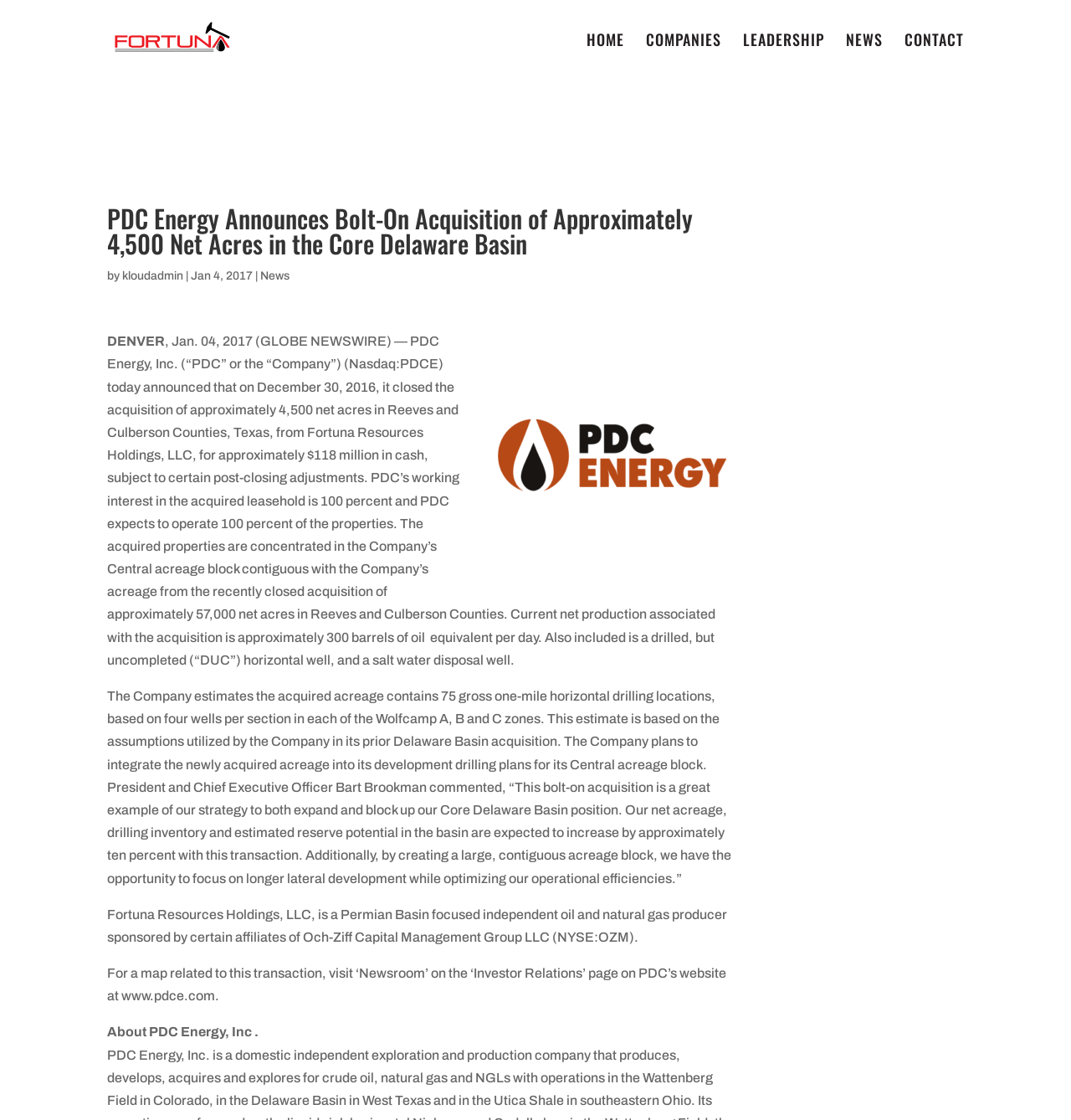Provide a brief response to the question below using one word or phrase:
Where can a map related to this transaction be found?

Newsroom on PDC's website